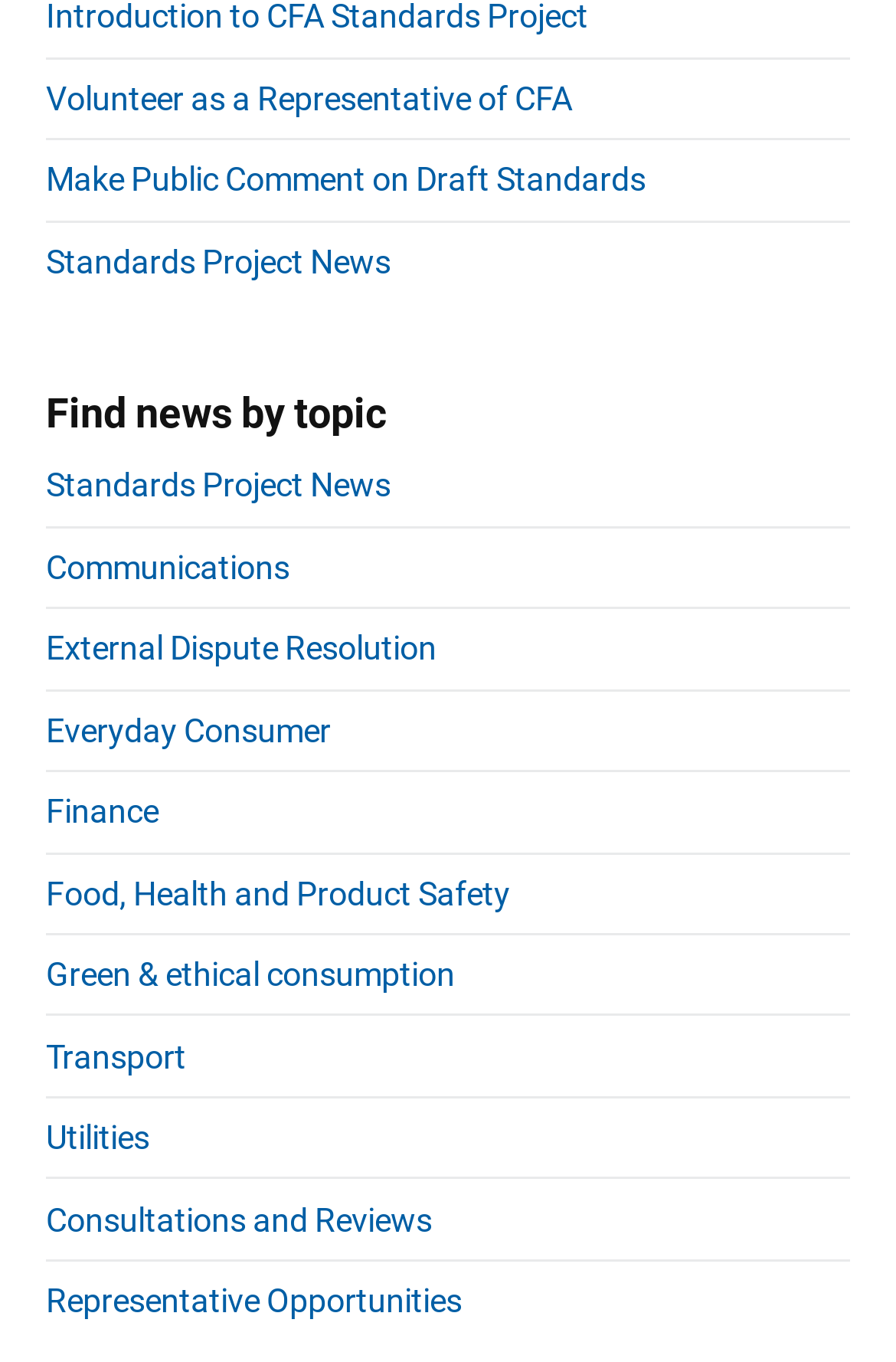Determine the bounding box for the UI element as described: "Food, Health and Product Safety". The coordinates should be represented as four float numbers between 0 and 1, formatted as [left, top, right, bottom].

[0.051, 0.642, 0.569, 0.669]